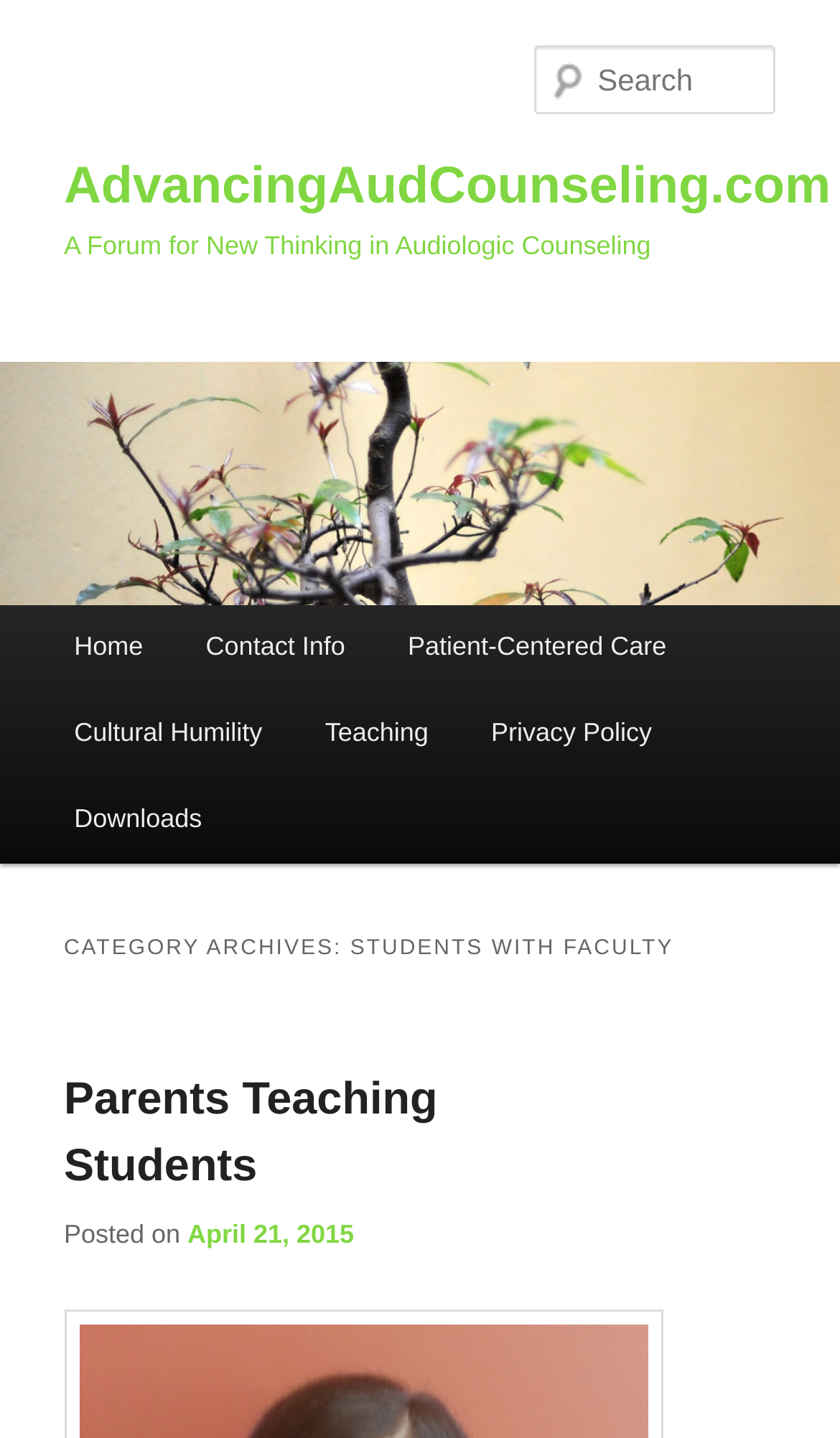What is the name of the website?
Using the details from the image, give an elaborate explanation to answer the question.

The name of the website can be found in the heading element with the text 'AdvancingAudCounseling.com' which is located at the top of the webpage.